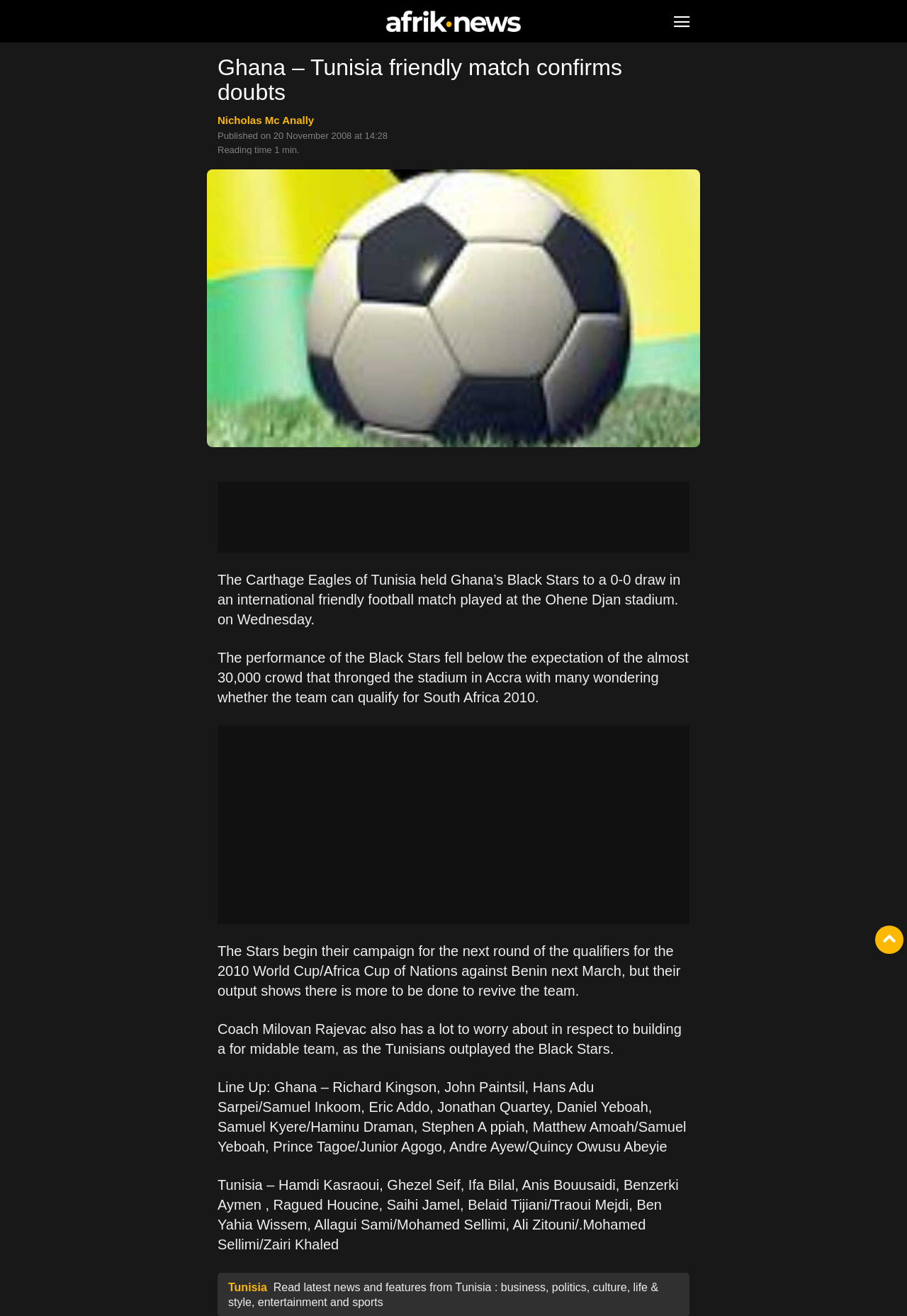Can you find and generate the webpage's heading?

Ghana – Tunisia friendly match confirms doubts